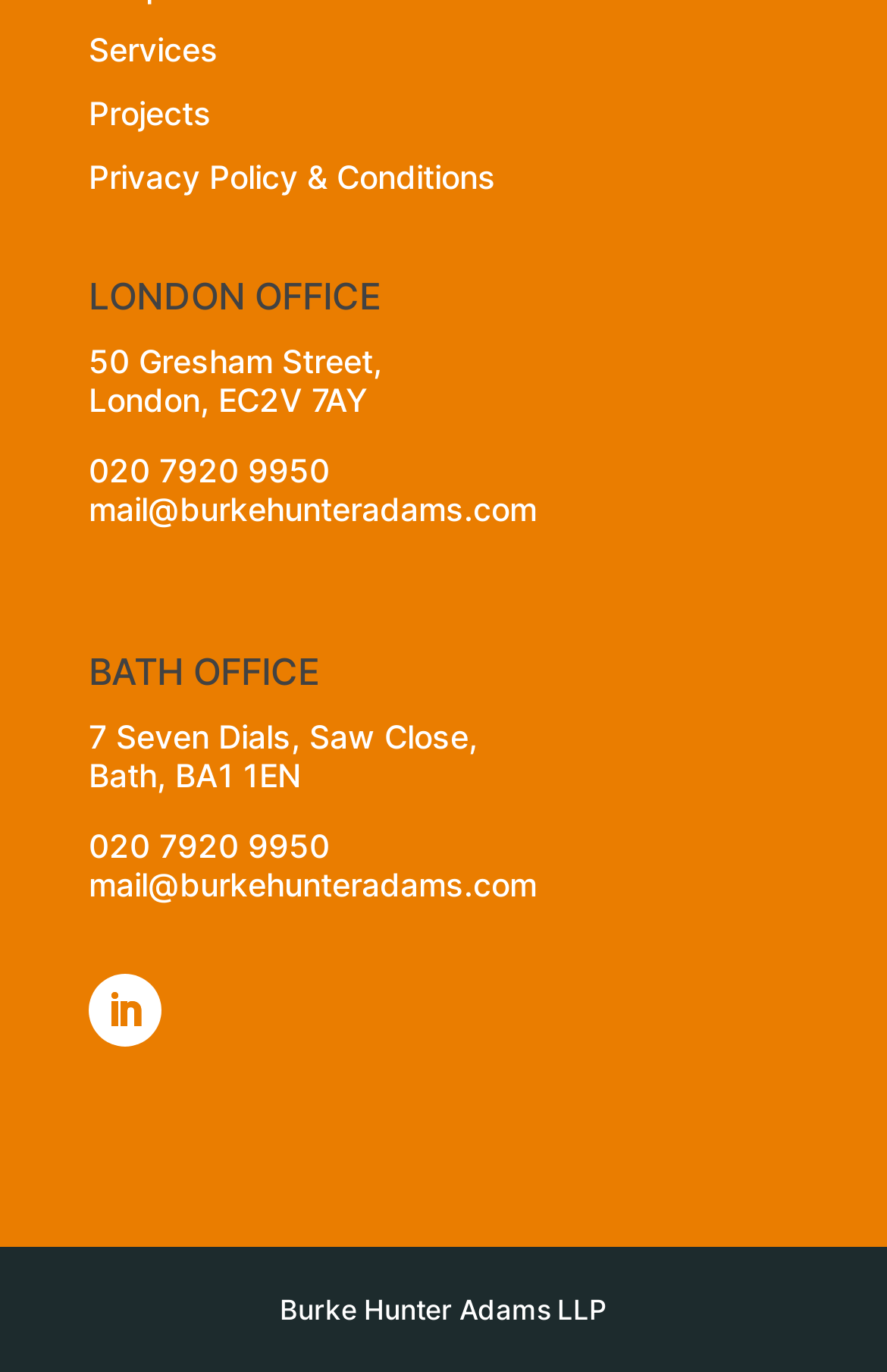What is the email address of the company?
Please provide a comprehensive answer based on the visual information in the image.

I found the email address of the company by looking at the link elements under both the 'LONDON OFFICE' and 'BATH OFFICE' headings, which are 'mail@burkehunteradams.com'.